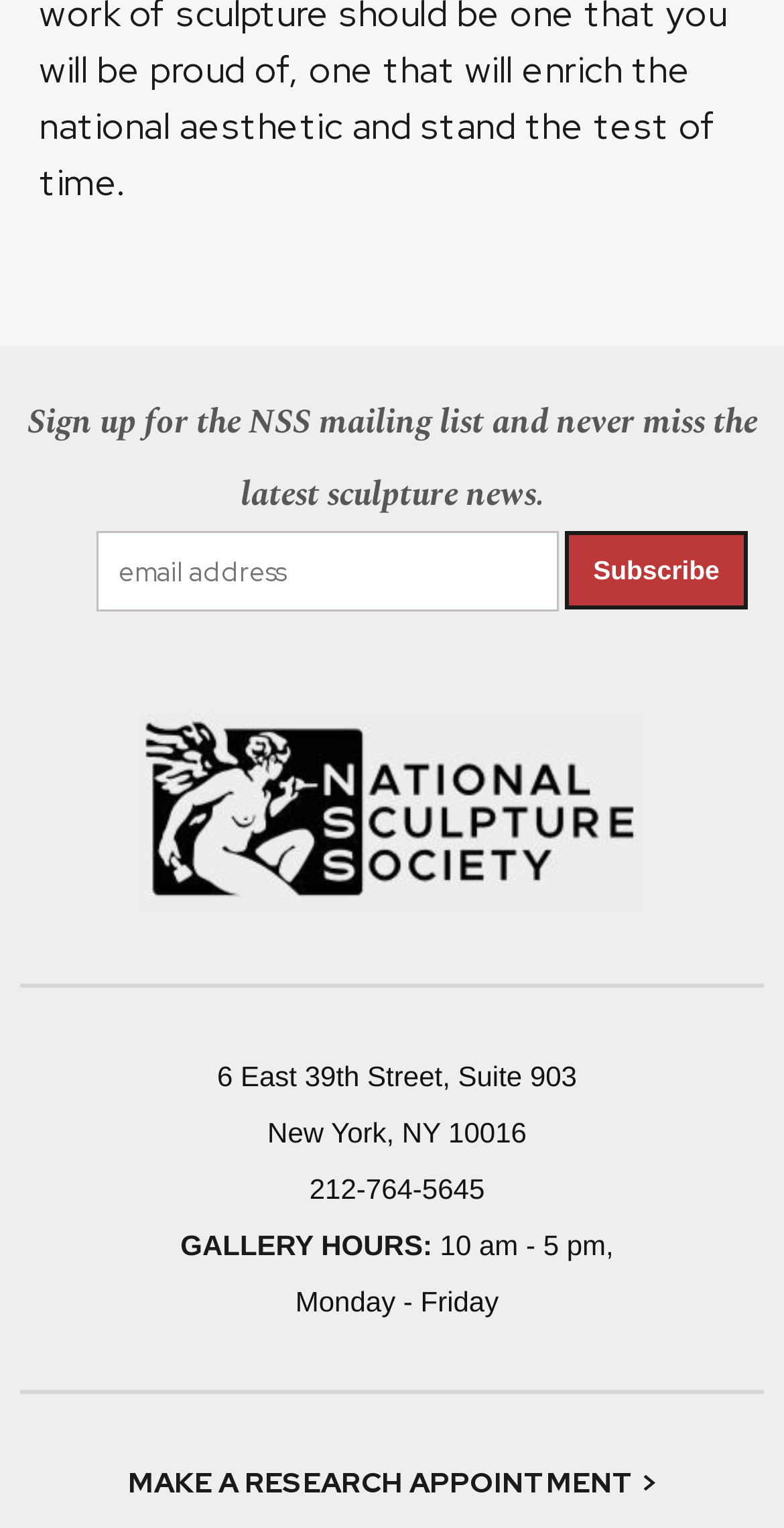Provide the bounding box coordinates for the specified HTML element described in this description: "Subscribe". The coordinates should be four float numbers ranging from 0 to 1, in the format [left, top, right, bottom].

[0.721, 0.348, 0.954, 0.399]